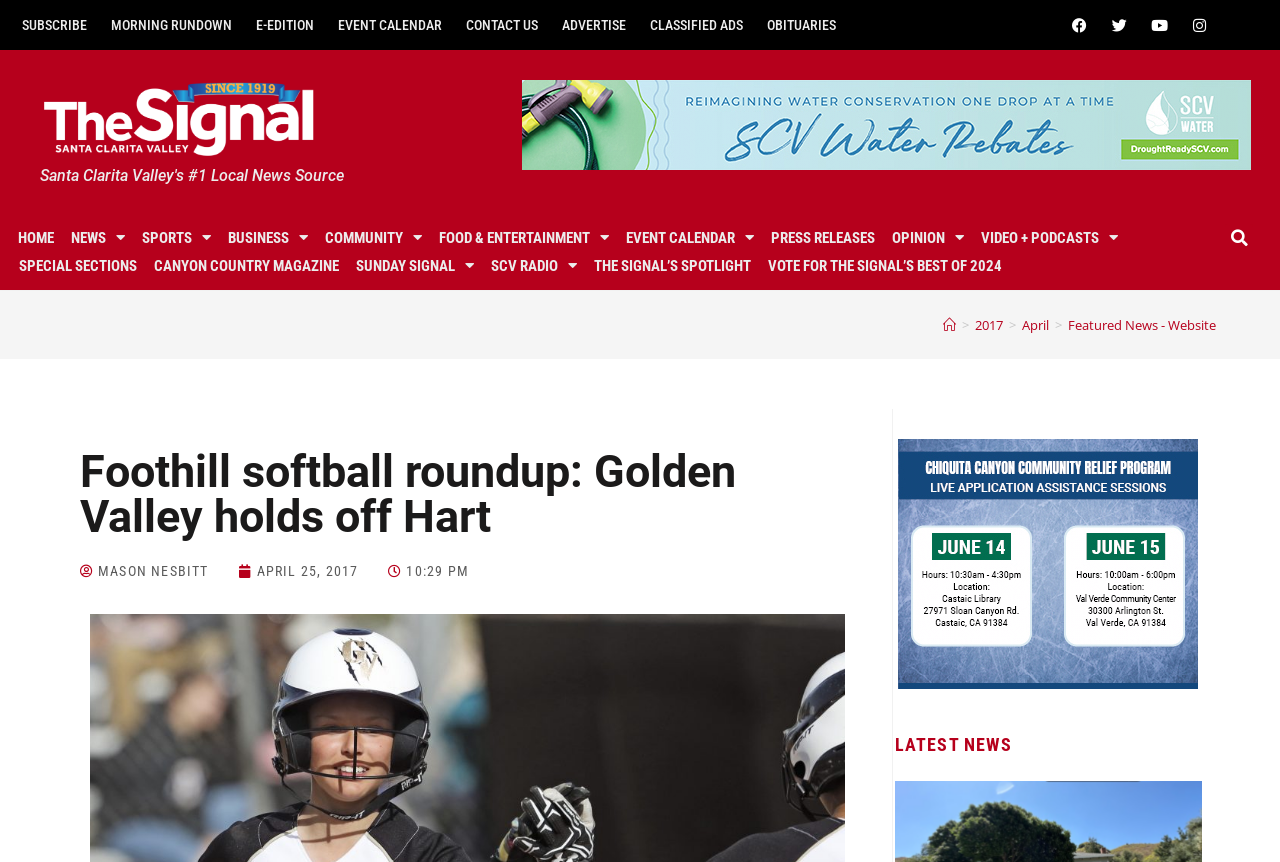What is the category of the news article?
Respond to the question with a single word or phrase according to the image.

Sports